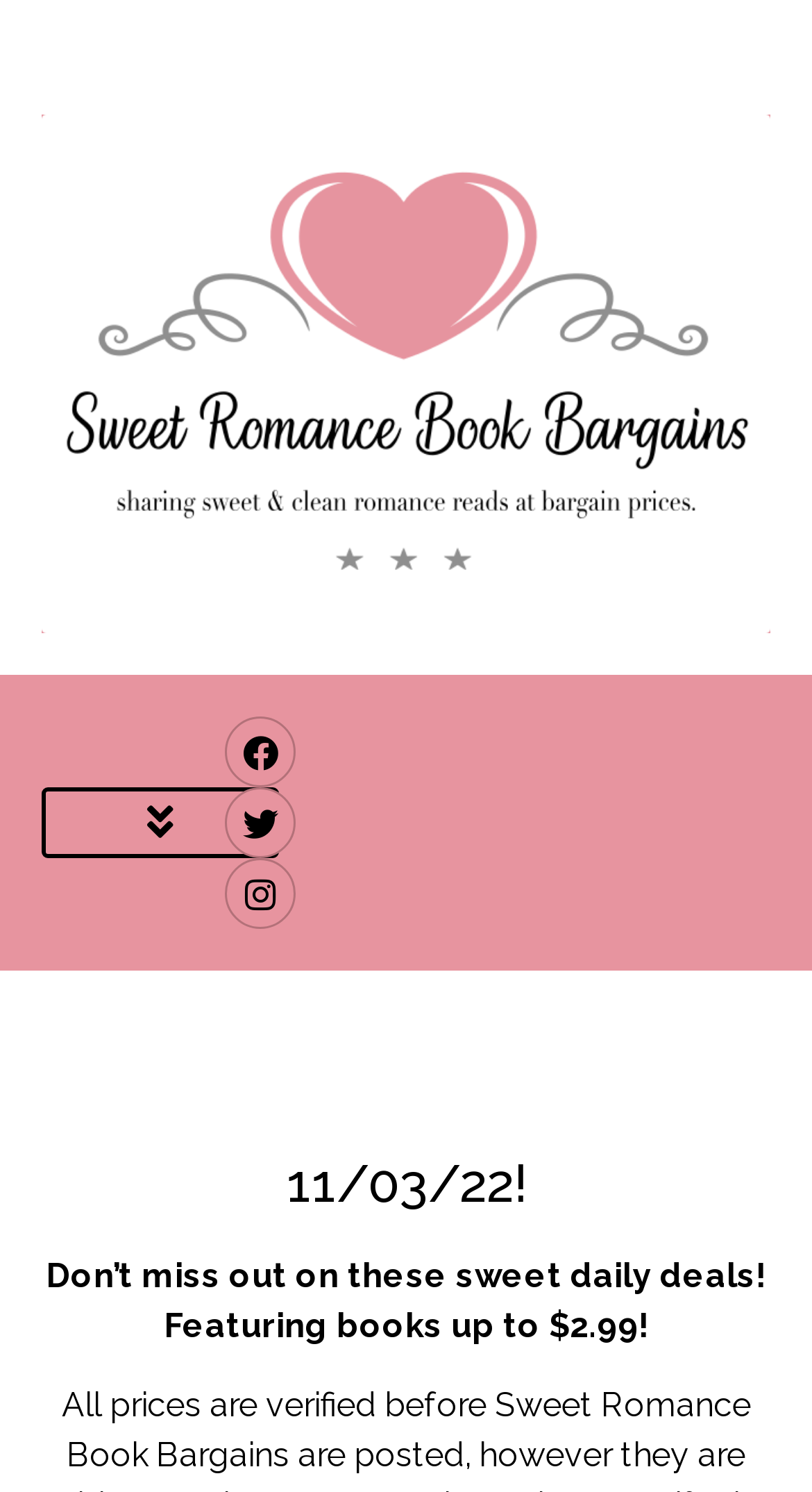Extract the main heading from the webpage content.

Heather by Chris Keniston